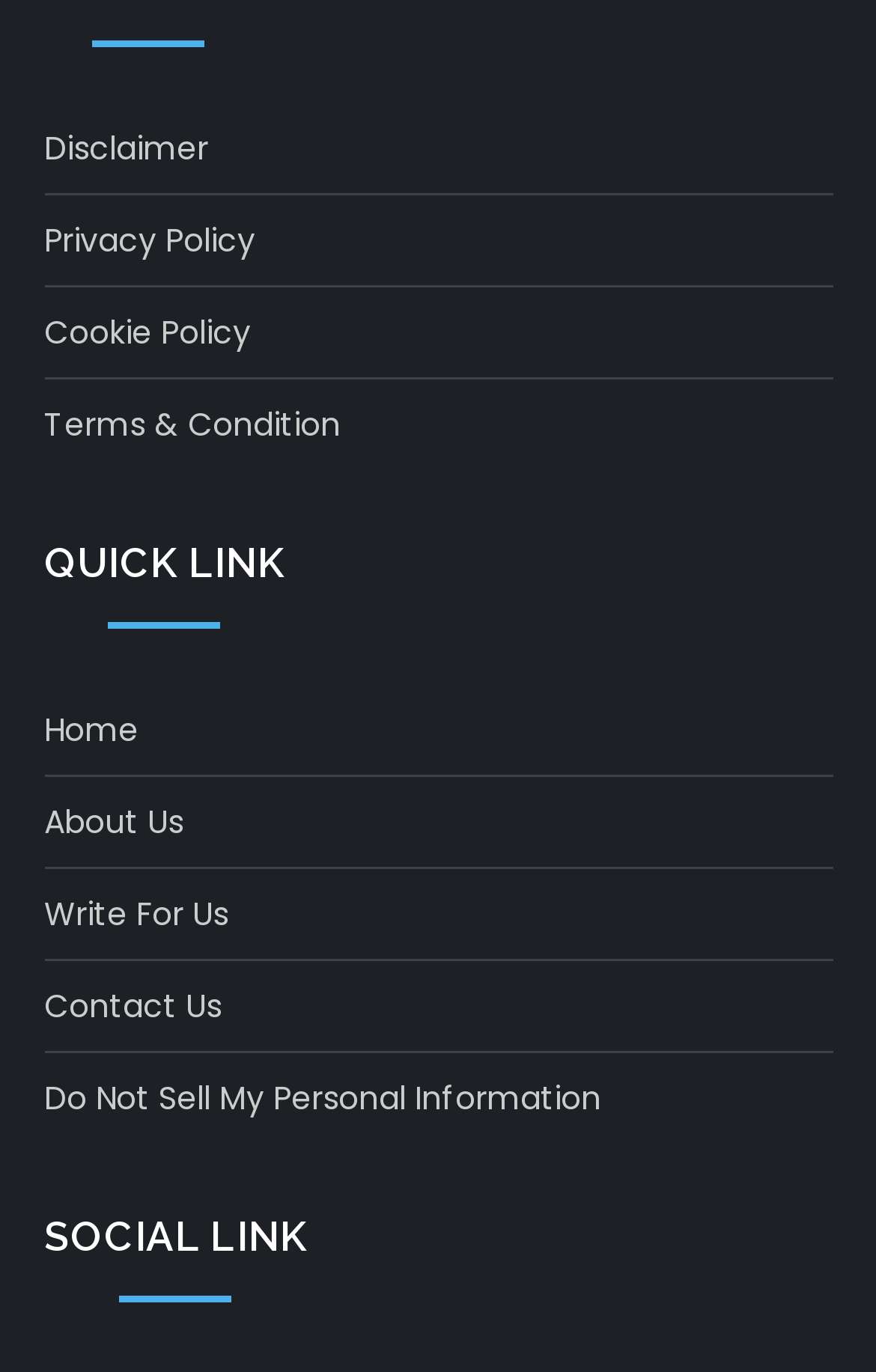Identify the bounding box coordinates of the area you need to click to perform the following instruction: "go to home page".

[0.05, 0.51, 0.158, 0.553]